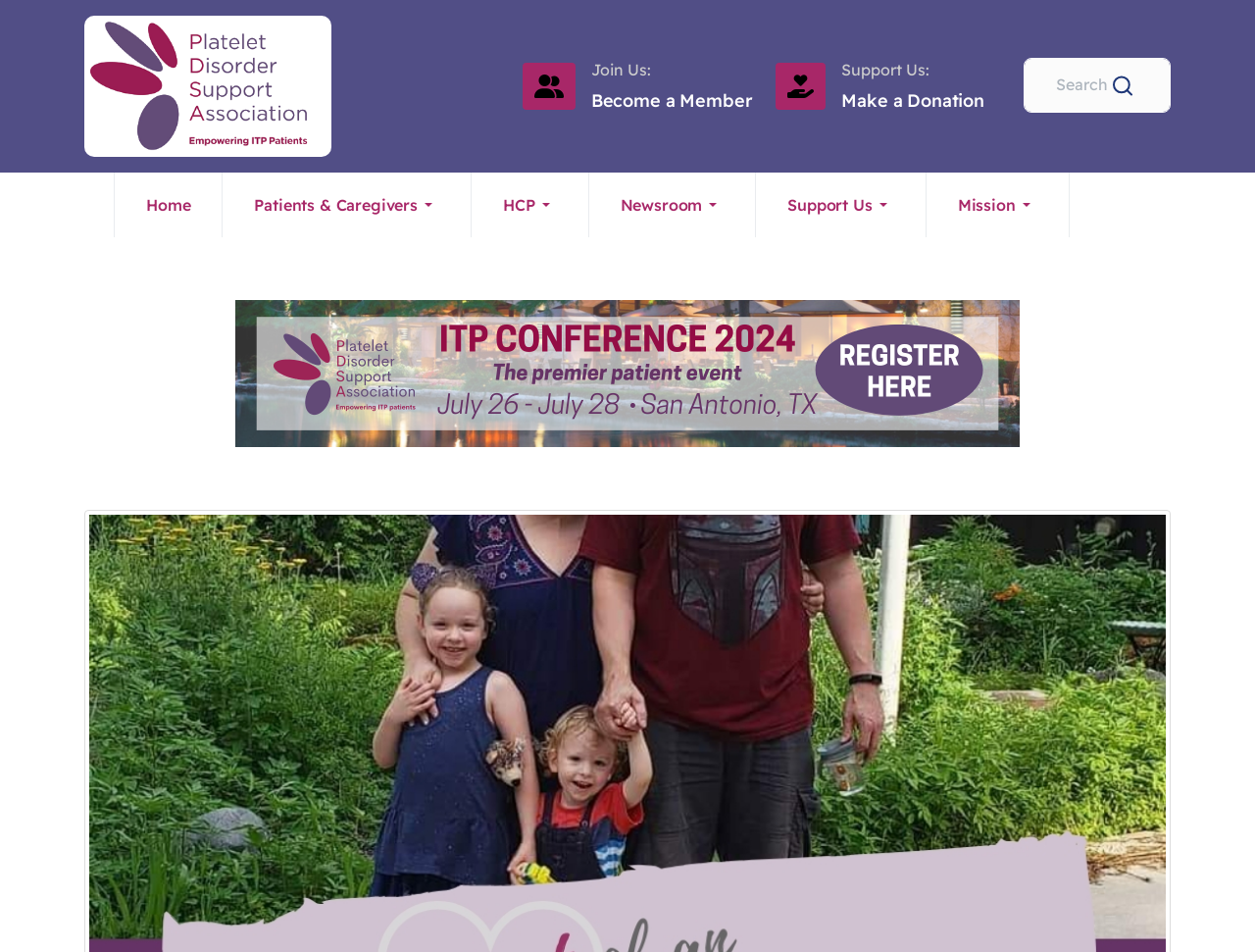Please specify the bounding box coordinates in the format (top-left x, top-left y, bottom-right x, bottom-right y), with all values as floating point numbers between 0 and 1. Identify the bounding box of the UI element described by: View our privacy policy.

None